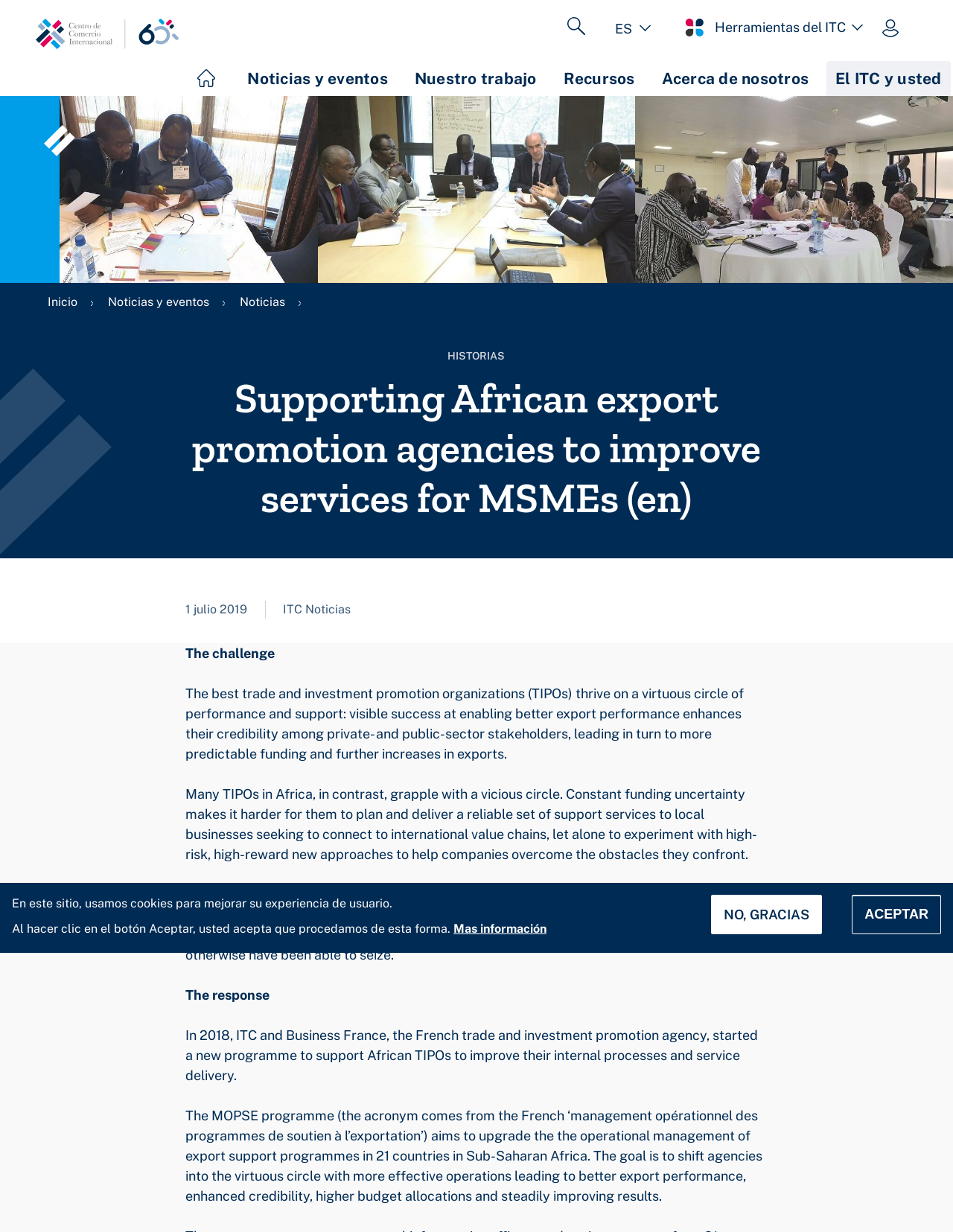Explain the features and main sections of the webpage comprehensively.

The webpage is about supporting African export promotion agencies to improve services for micro, small, and medium-sized enterprises (MSMEs). At the top, there is a banner with a button for configuring privacy settings and an alert dialog with information about cookies and a link to learn more. Below the banner, there is a link to skip to the main content.

The main navigation menu is located at the top right corner, with several list markers indicating different sections. There is also a search button and a language selection option with the text "ES" next to it.

On the left side, there is a navigation menu with links to the homepage, news, and events. Below this menu, there is a breadcrumb navigation system showing the current page's location in the website's hierarchy.

The main content of the page is divided into sections. The first section has a heading with the title of the page, followed by a date and a label "ITC Noticias". The main text is divided into several paragraphs, describing the challenges faced by trade and investment promotion organizations (TIPOs) in Africa and the response to these challenges, which is a program to support African TIPOs to improve their internal processes and service delivery.

There are no images on the page, except for a few icons and logos, such as the ITC logo and some social media icons. The overall layout is clean and organized, with clear headings and concise text.